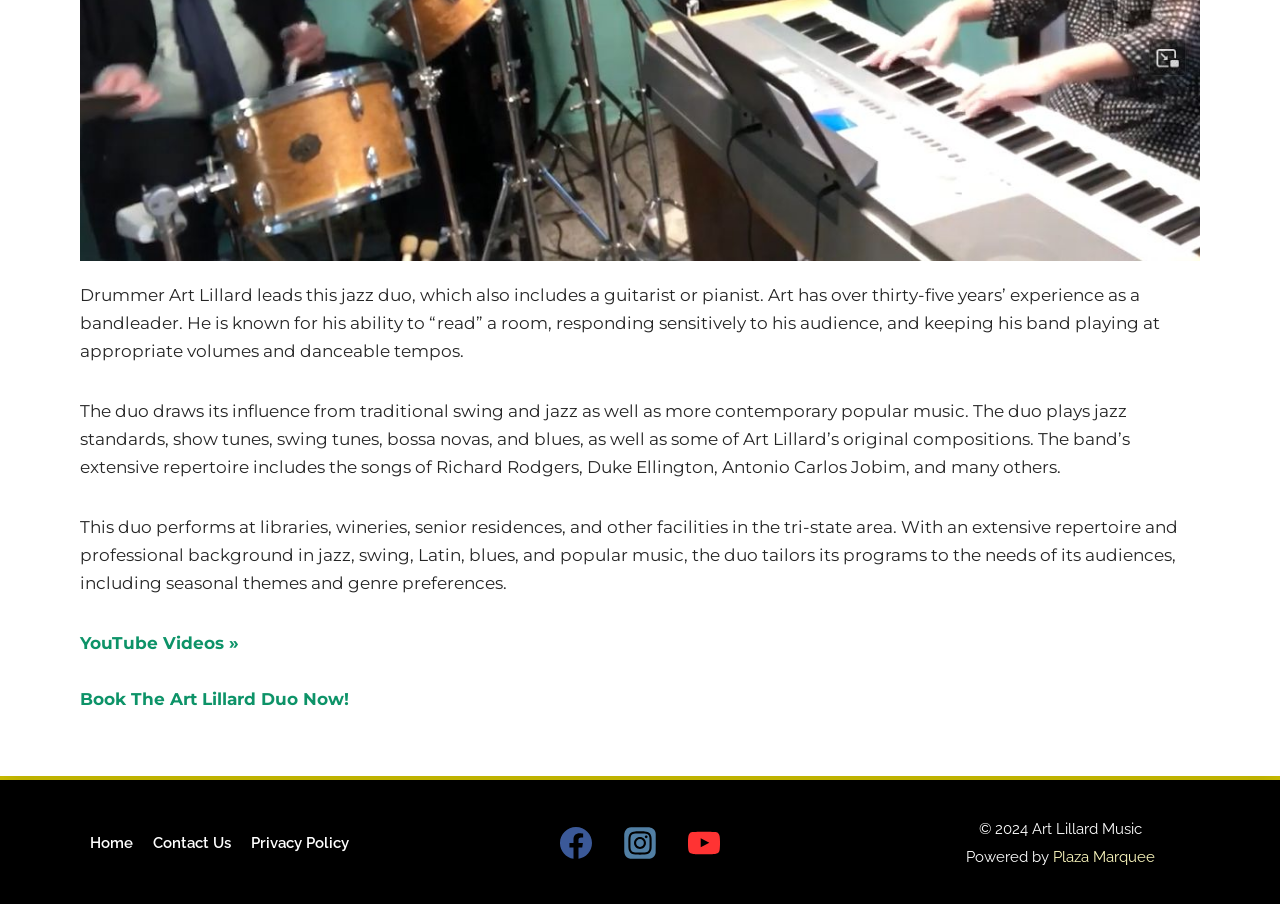Find and provide the bounding box coordinates for the UI element described here: "YouTube Videos »". The coordinates should be given as four float numbers between 0 and 1: [left, top, right, bottom].

[0.062, 0.7, 0.187, 0.723]